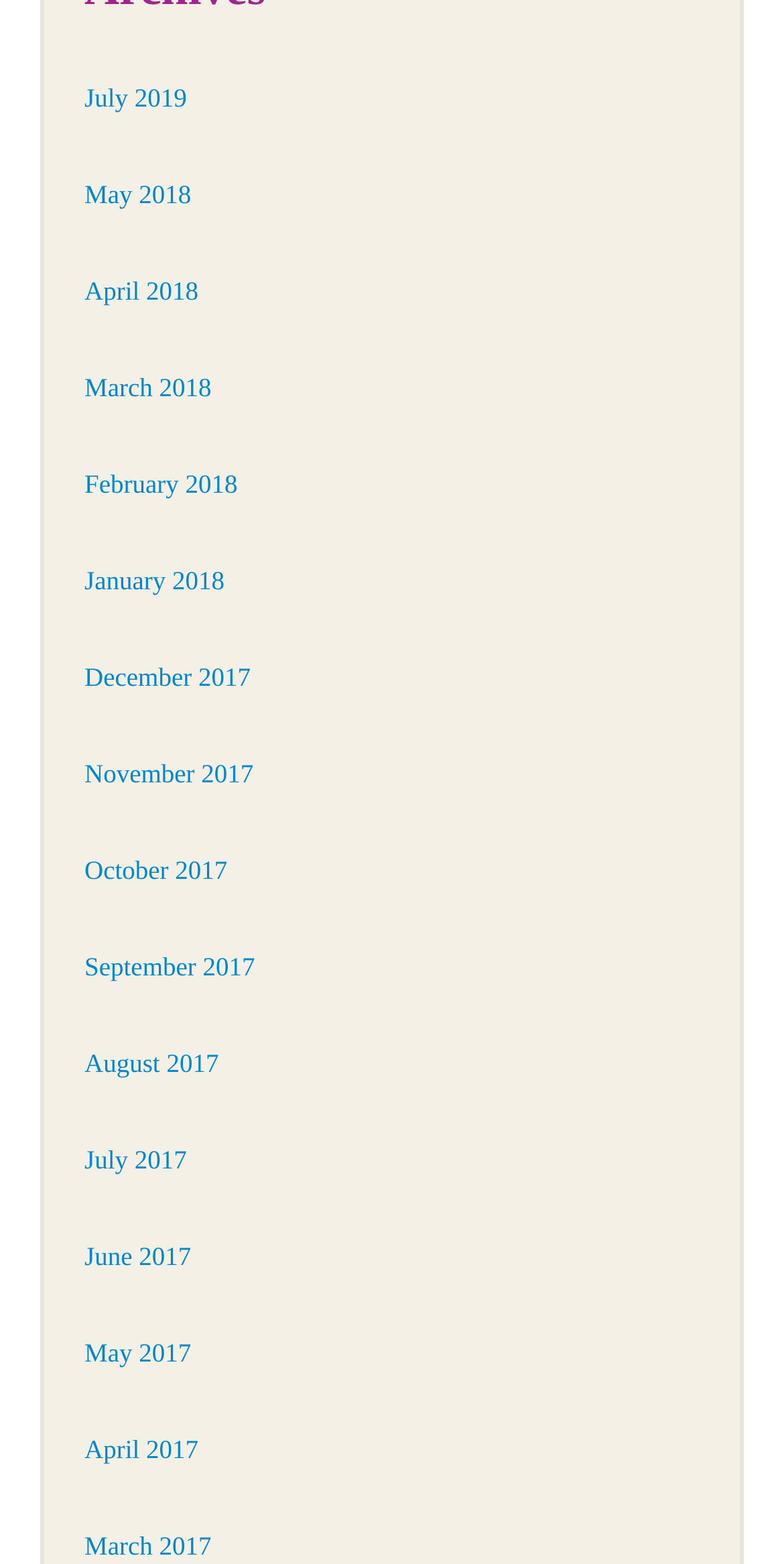Extract the bounding box coordinates of the UI element described: "February 2018". Provide the coordinates in the format [left, top, right, bottom] with values ranging from 0 to 1.

[0.108, 0.299, 0.303, 0.319]